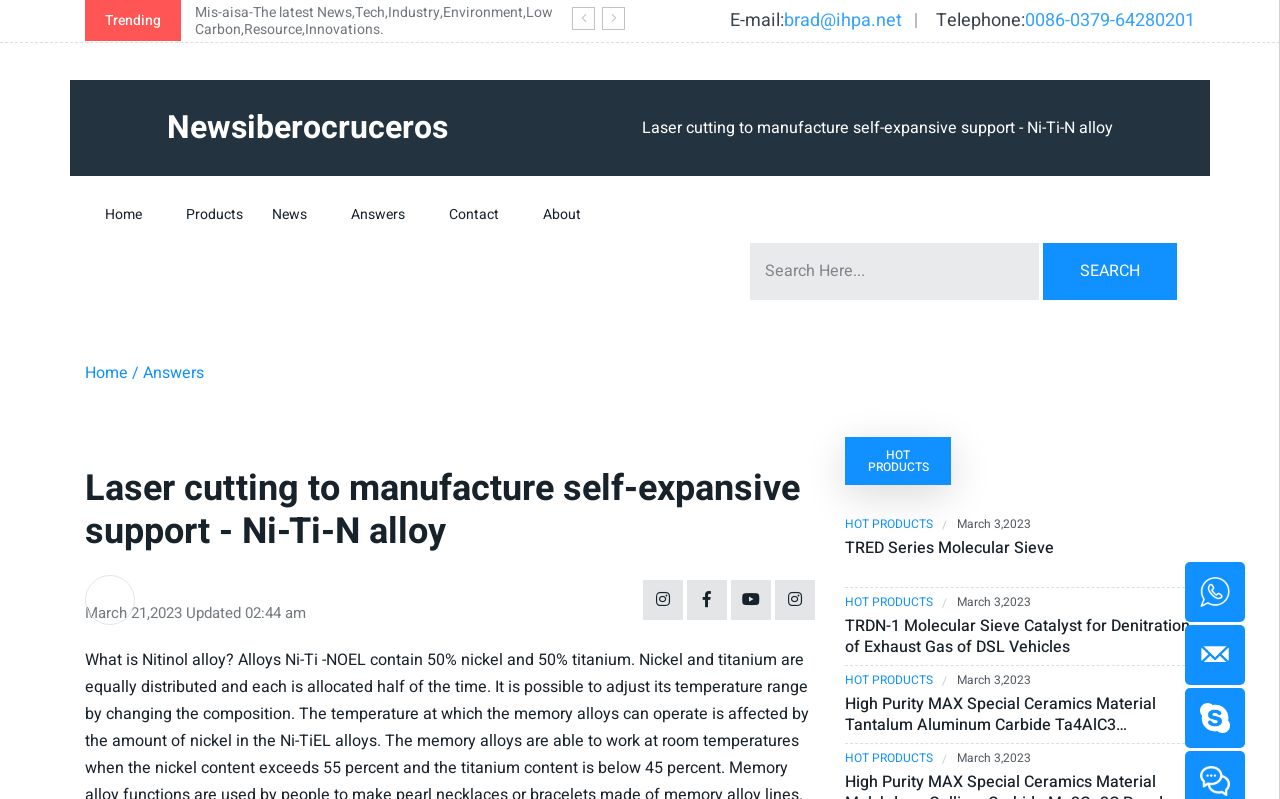Construct a thorough caption encompassing all aspects of the webpage.

This webpage appears to be a news or blog article page, with a focus on laser cutting and self-expansive support using Ni-Ti-N alloy. 

At the top of the page, there is a navigation menu with links to "Home", "Products", "News", "Answers", "Contact", and "About". Below this menu, there is a search box with a "SEARCH" button. 

To the left of the search box, there is a section with a heading "Newsiberocruceros" and a link to the current article "Laser cutting to manufacture self-expansive support - Ni-Ti-N alloy". 

Below this section, there are several links to social media platforms, represented by icons. 

The main content of the page is divided into sections, each with a heading and a link to a related article. The sections are titled "TRED Series Molecular Sieve", "TRDN-1 Molecular Sieve Catalyst for Denitration of Exhaust Gas of DSL Vehicles", and "High Purity MAX Special Ceramics Material Tantalum Aluminum Carbide Ta4AlC3 Powder,99%". 

Each section has a link to a related article, and some of them have a "HOT PRODUCTS" label and a date "March 3,2023". 

At the bottom of the page, there are contact information links, including a phone number, an email address, and a Skype link, each accompanied by an icon.